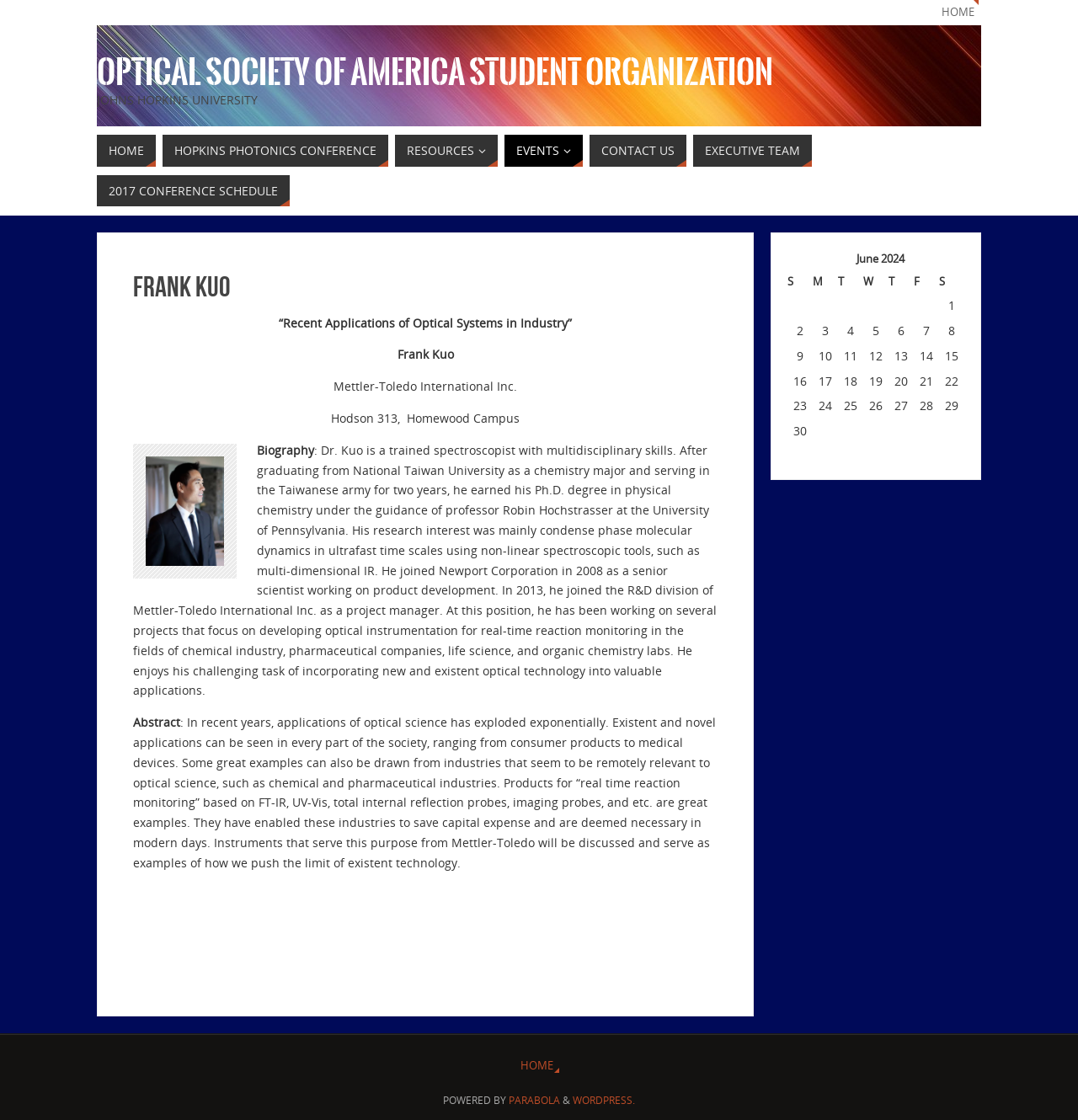Given the content of the image, can you provide a detailed answer to the question?
What is the date range shown in the table on the webpage?

I found the answer by looking at the table element with the caption 'June 2024' at coordinates [0.73, 0.222, 0.895, 0.396].